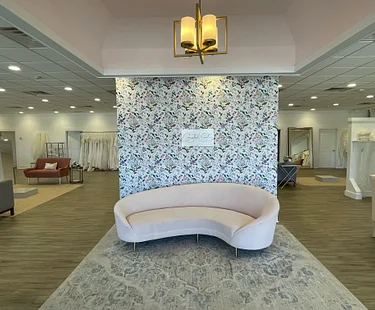Provide a short answer to the following question with just one word or phrase: What is the purpose of the boutique setting?

Dress fittings